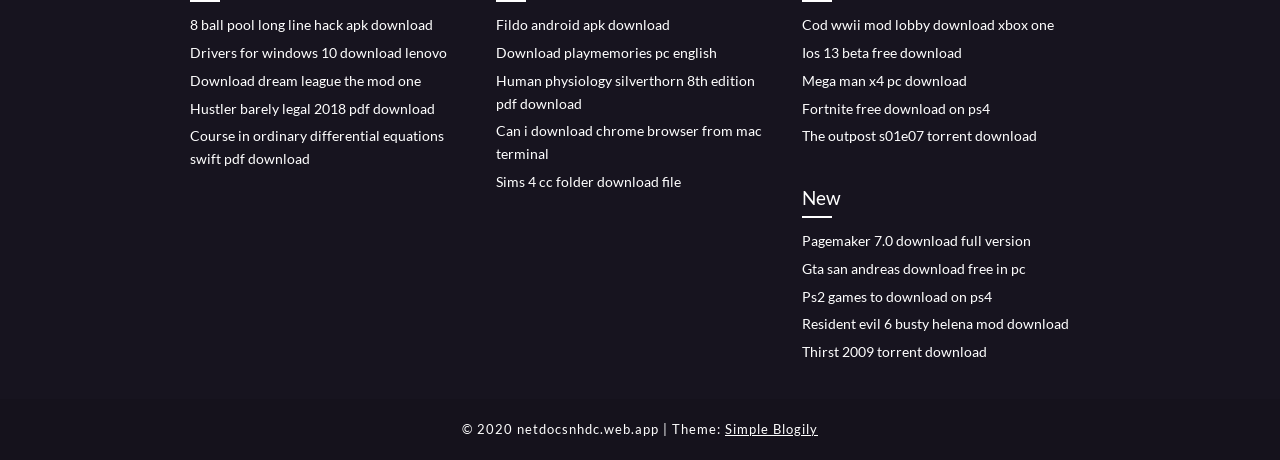What is the purpose of the 'New' heading on this webpage?
Answer with a single word or phrase, using the screenshot for reference.

To categorize links